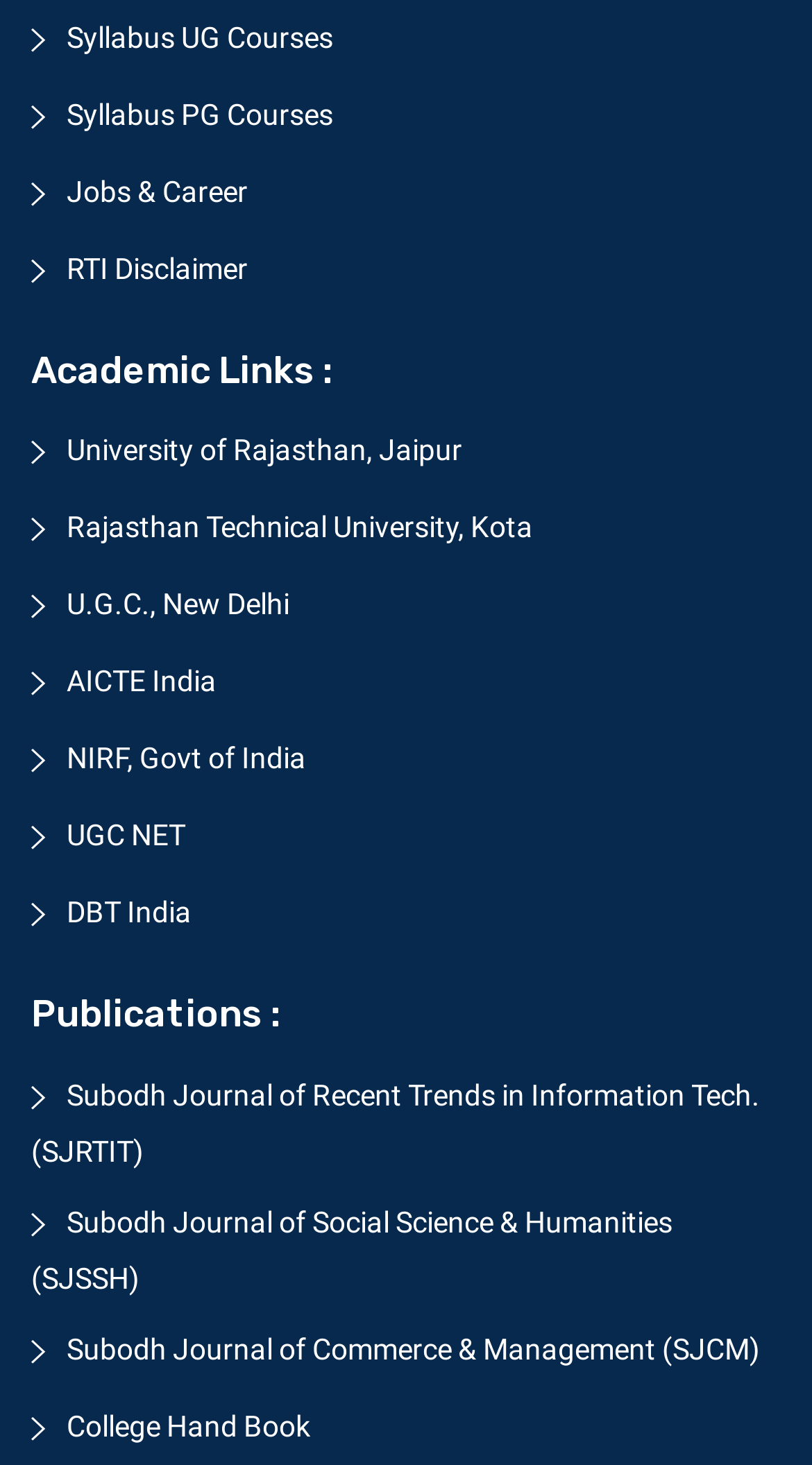What type of courses are listed under Syllabus?
Provide a detailed answer to the question, using the image to inform your response.

The webpage has two links under Syllabus, namely 'Syllabus UG Courses' and 'Syllabus PG Courses', indicating that the webpage provides information about undergraduate and postgraduate courses.